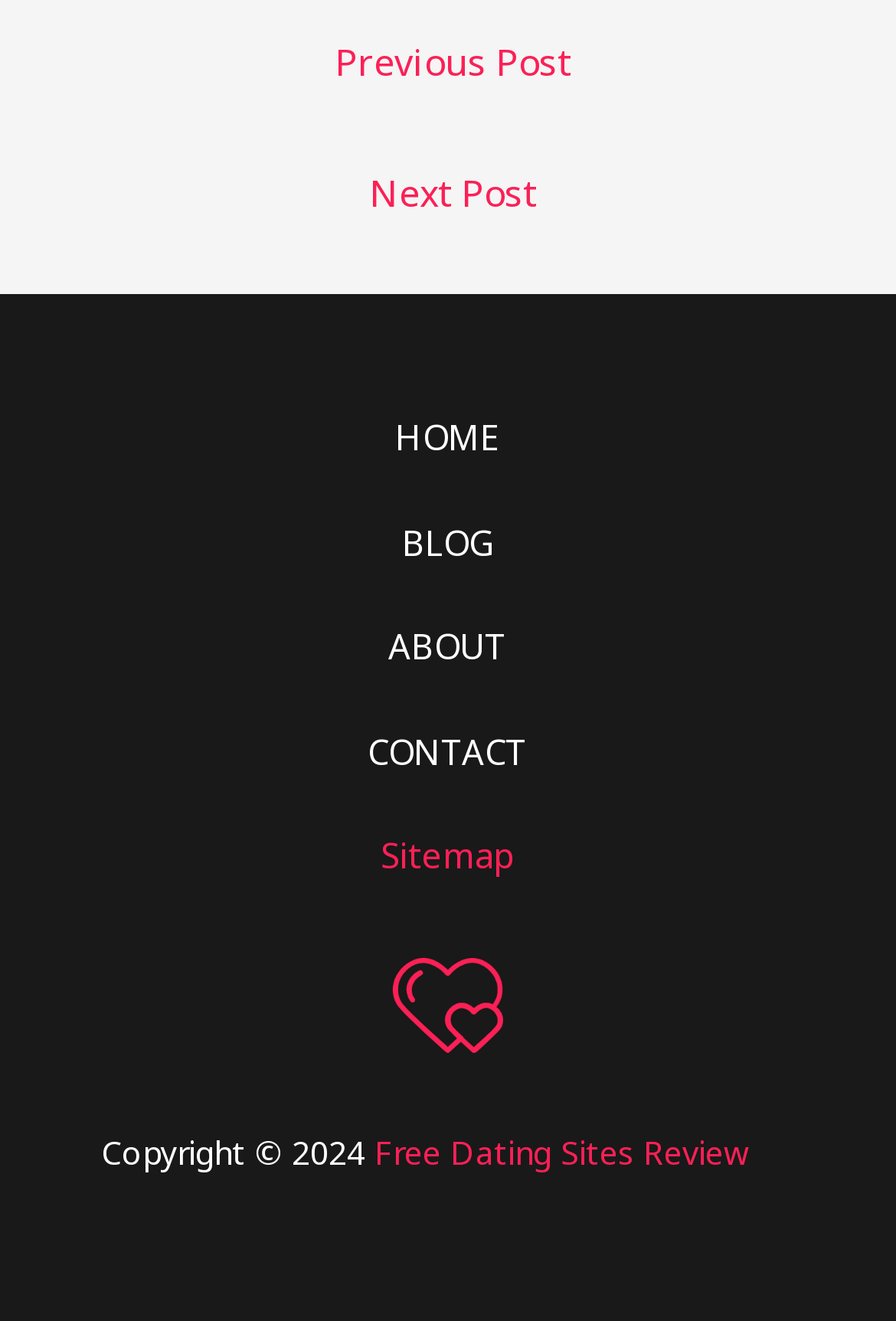How many links are in the navigation section?
Please provide a detailed and thorough answer to the question.

By counting the links in the navigation section, I found that there are four links: 'HOME', 'BLOG', 'ABOUT', and 'CONTACT'.